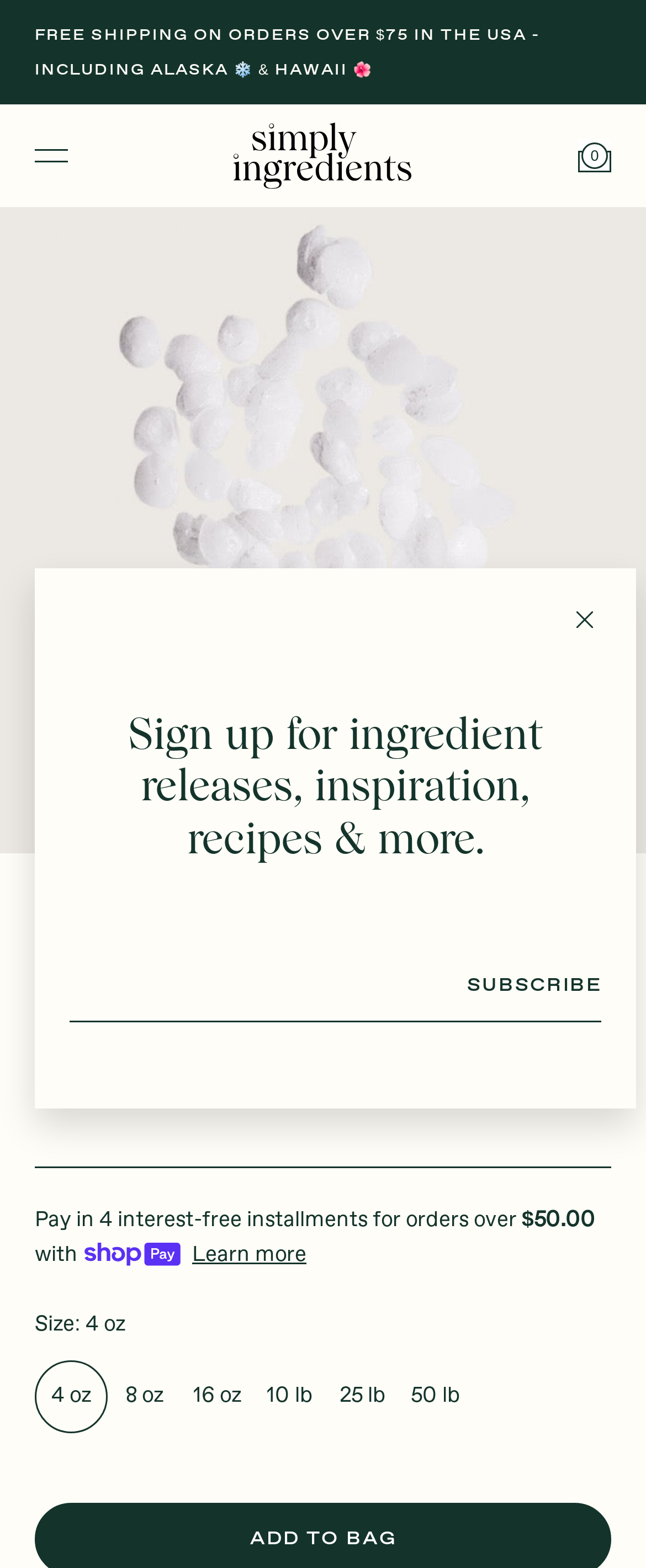What are the available sizes for the Cetearyl Alcohol Mass Balance?
Look at the image and answer with only one word or phrase.

4 oz, 8 oz, 16 oz, 10 lb, 25 lb, 50 lb